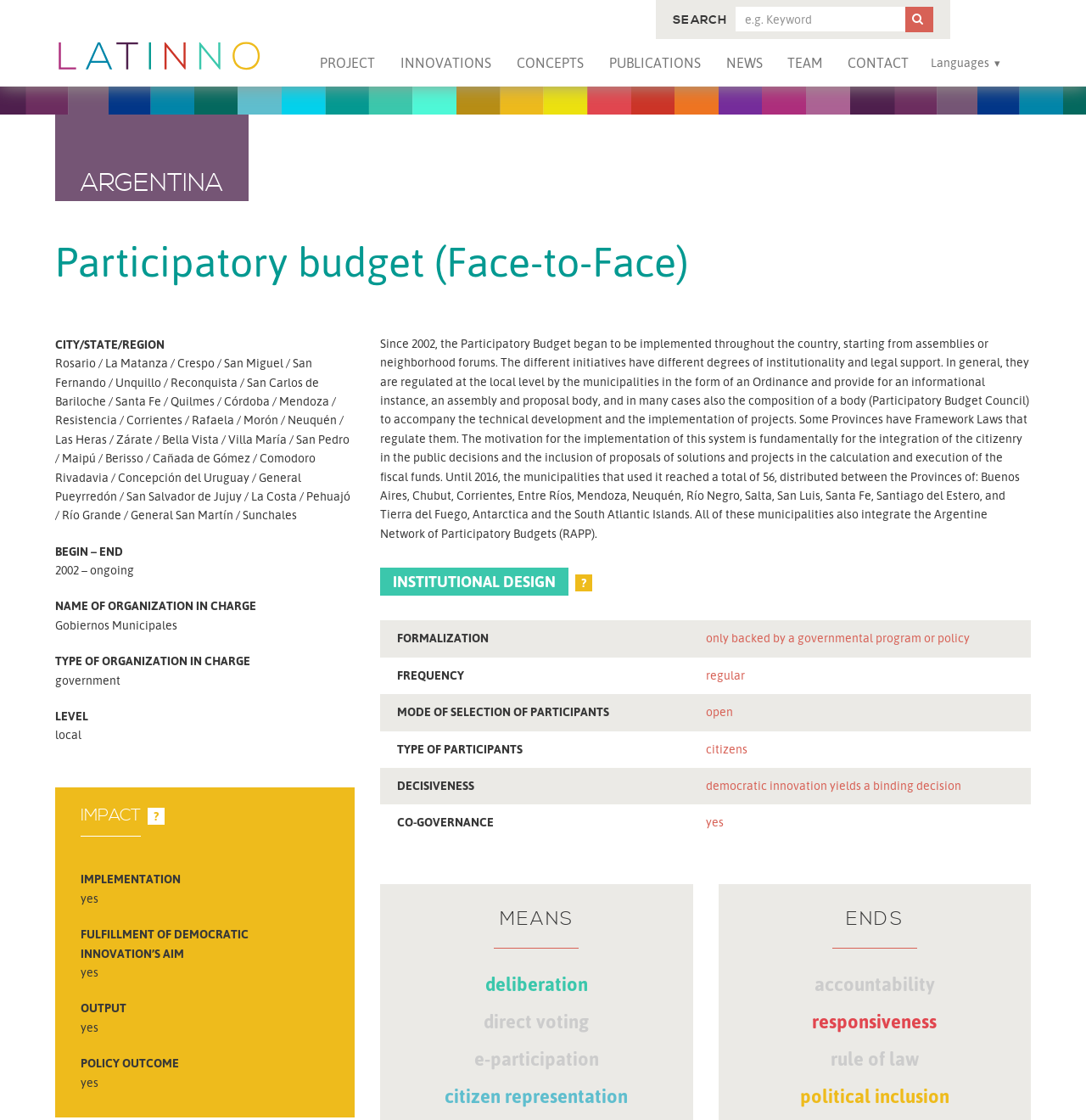Provide a short answer using a single word or phrase for the following question: 
What is the level of the organization?

local